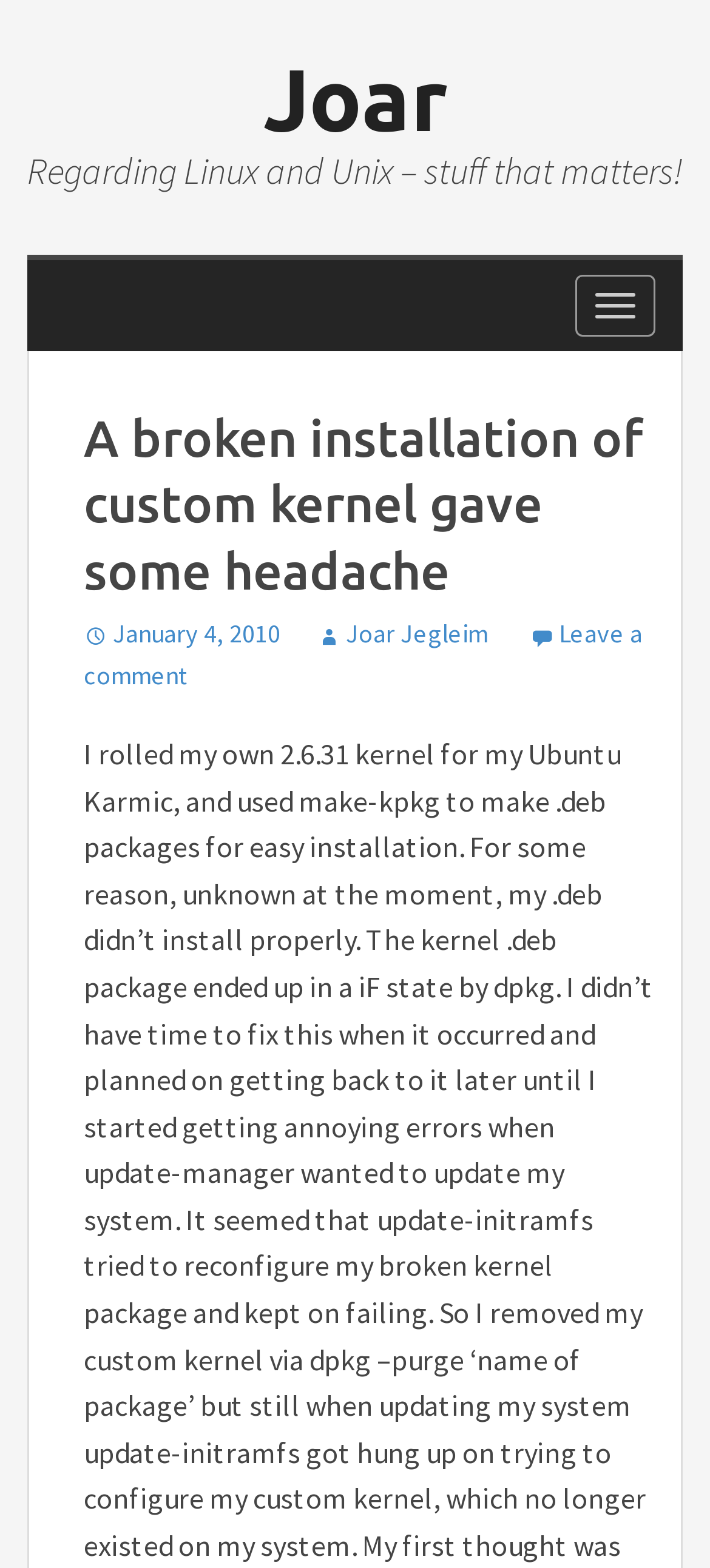Identify the bounding box for the described UI element. Provide the coordinates in (top-left x, top-left y, bottom-right x, bottom-right y) format with values ranging from 0 to 1: Joar

[0.371, 0.031, 0.629, 0.094]